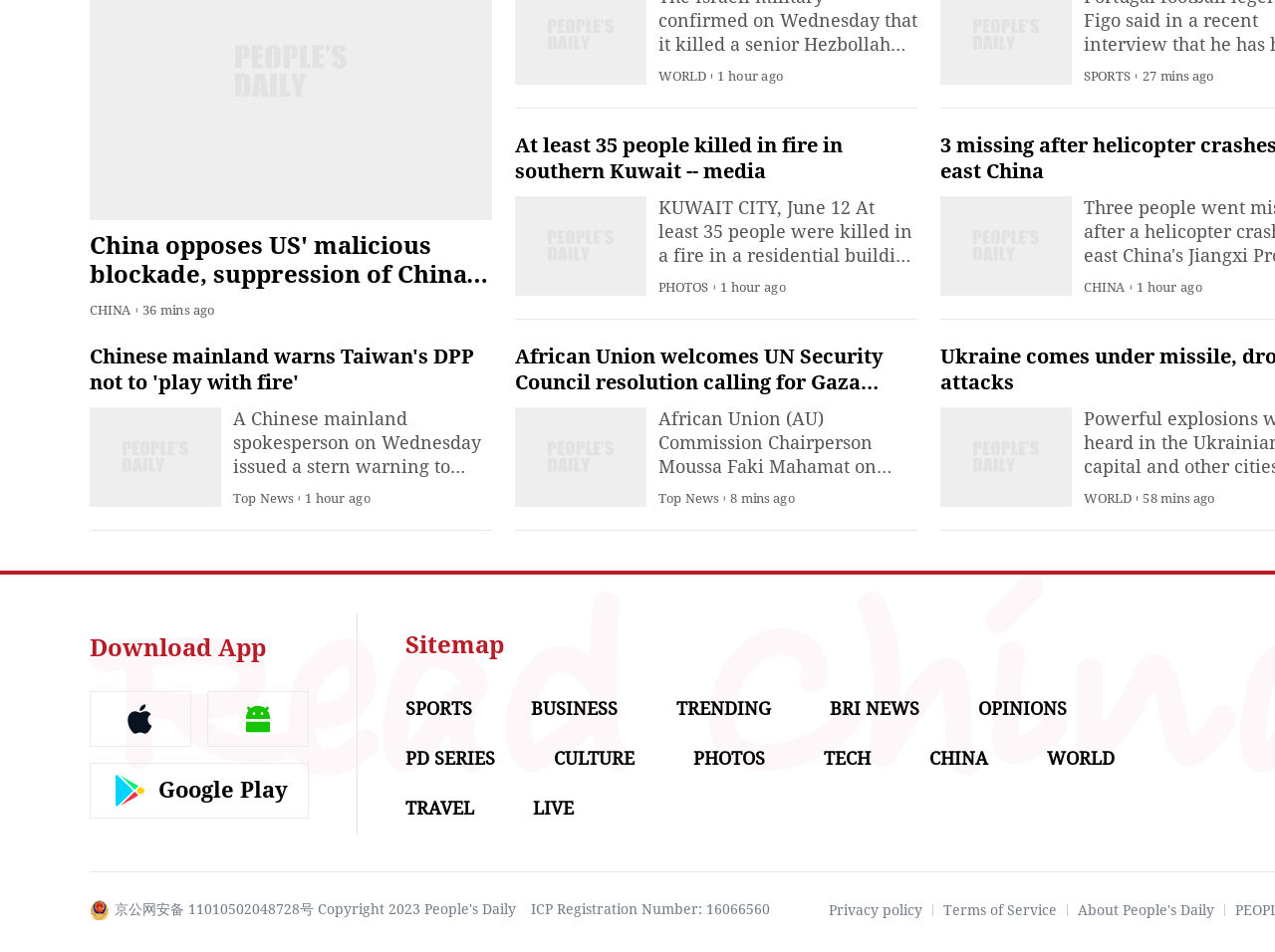What is the category of the news about African Union?
Please provide a comprehensive answer based on the information in the image.

I found the news about African Union under the category 'WORLD', which is labeled above the news headline 'African Union welcomes UN Security Council resolution calling for Gaza ceasefire'.